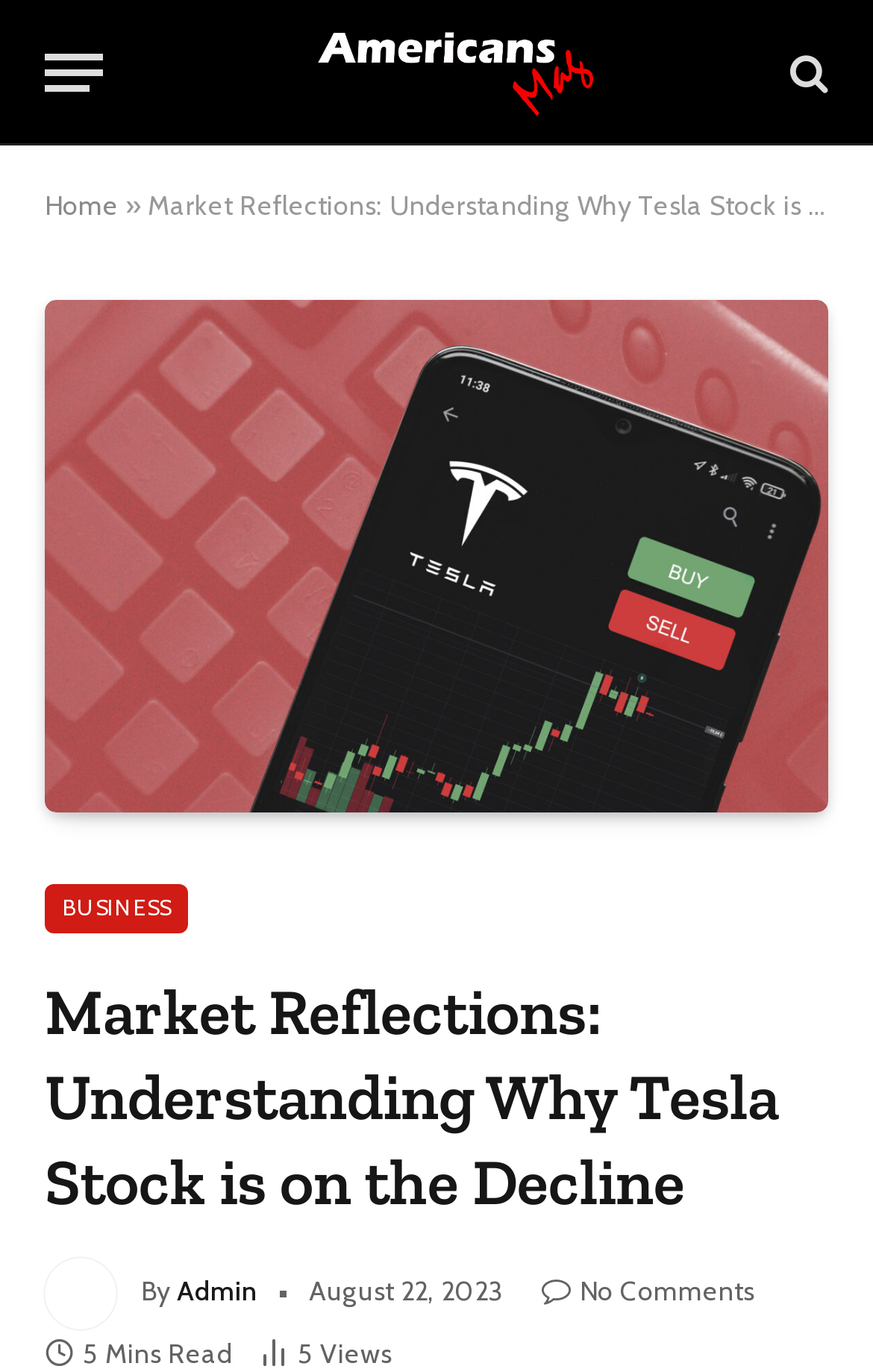What is the title or heading displayed on the webpage?

Market Reflections: Understanding Why Tesla Stock is on the Decline